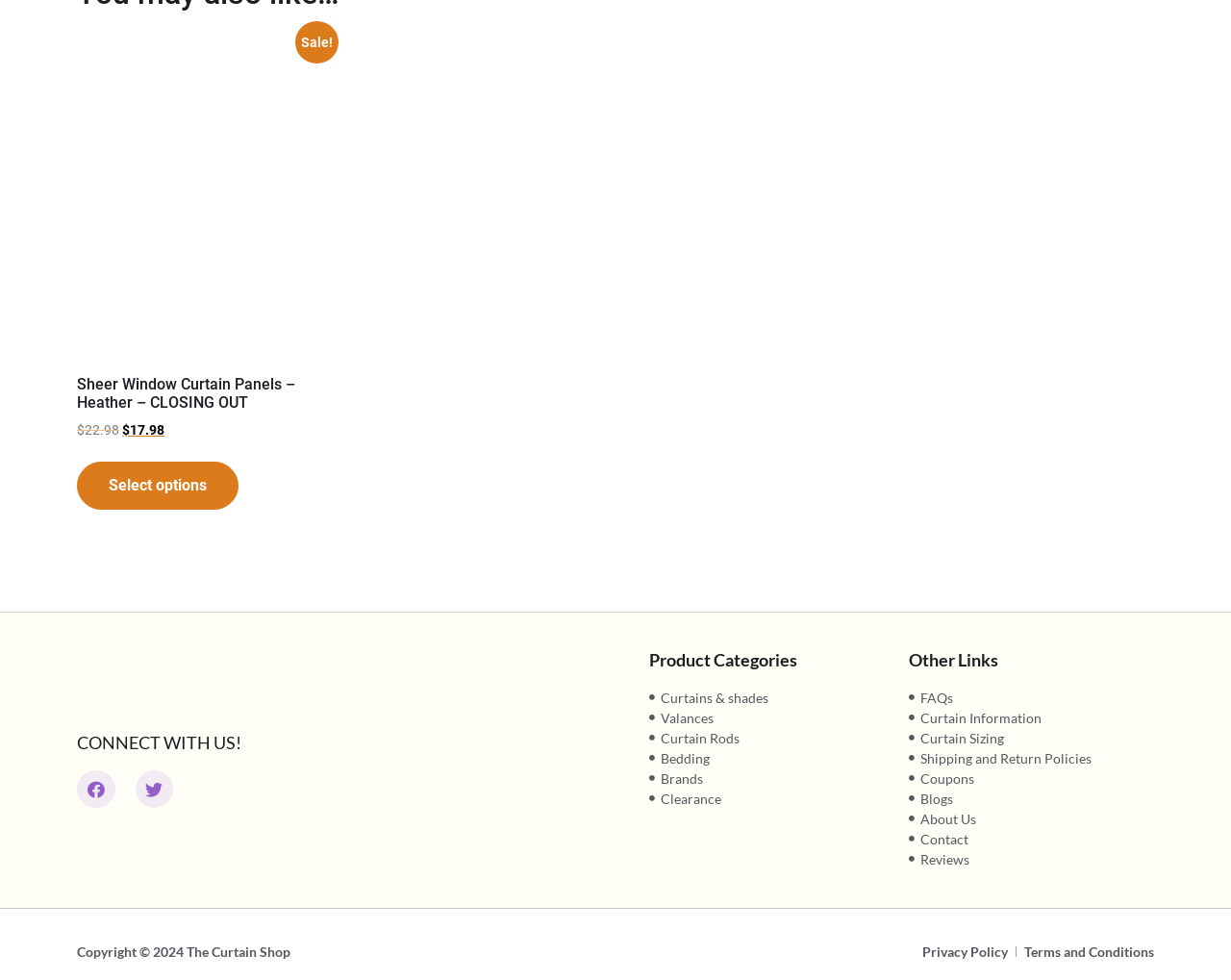Using the element description: "Curtain Information", determine the bounding box coordinates. The coordinates should be in the format [left, top, right, bottom], with values between 0 and 1.

[0.738, 0.722, 0.933, 0.743]